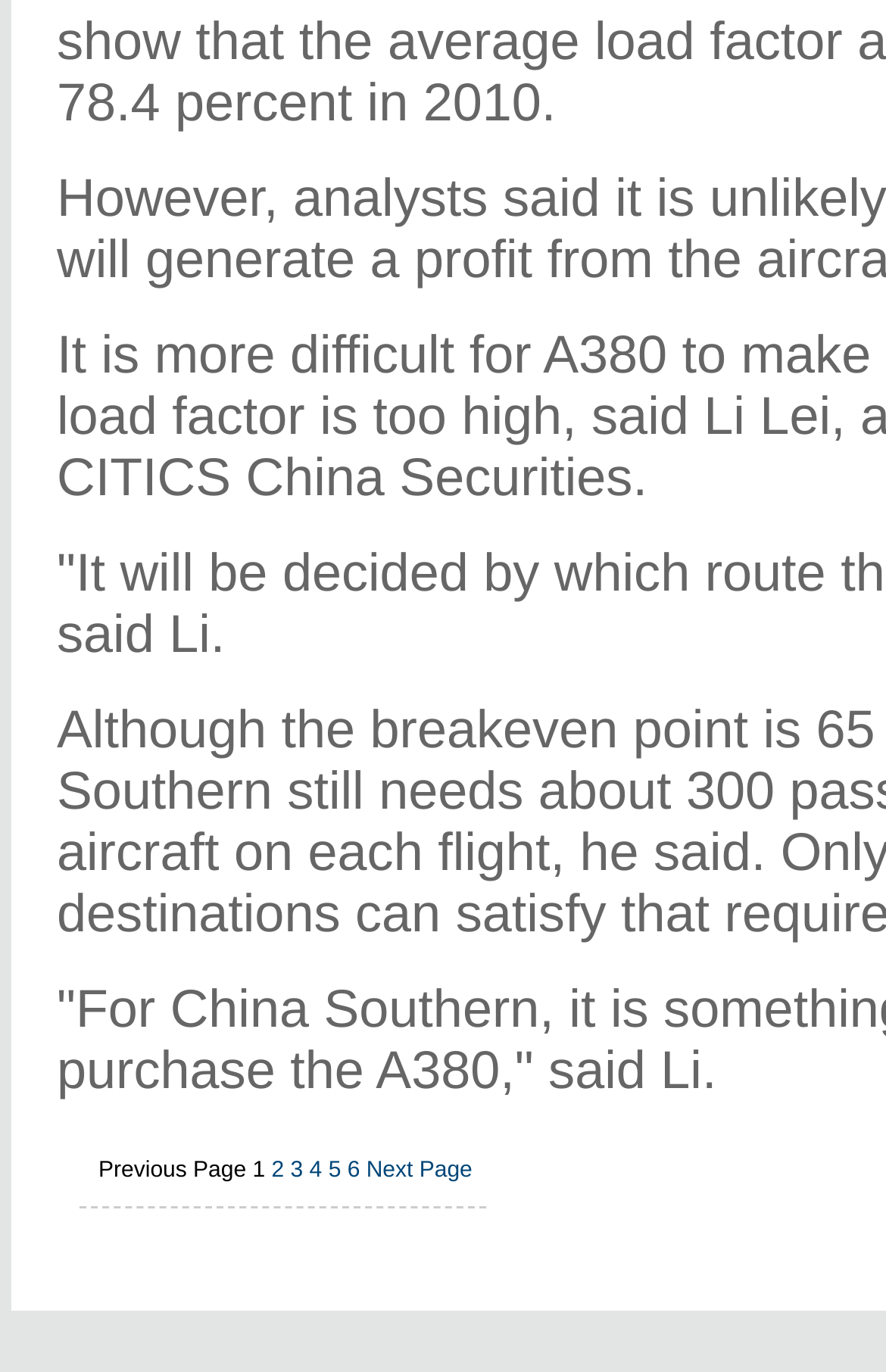Answer the question below with a single word or a brief phrase: 
What is the purpose of the 'Previous Page' link?

To go to the previous page